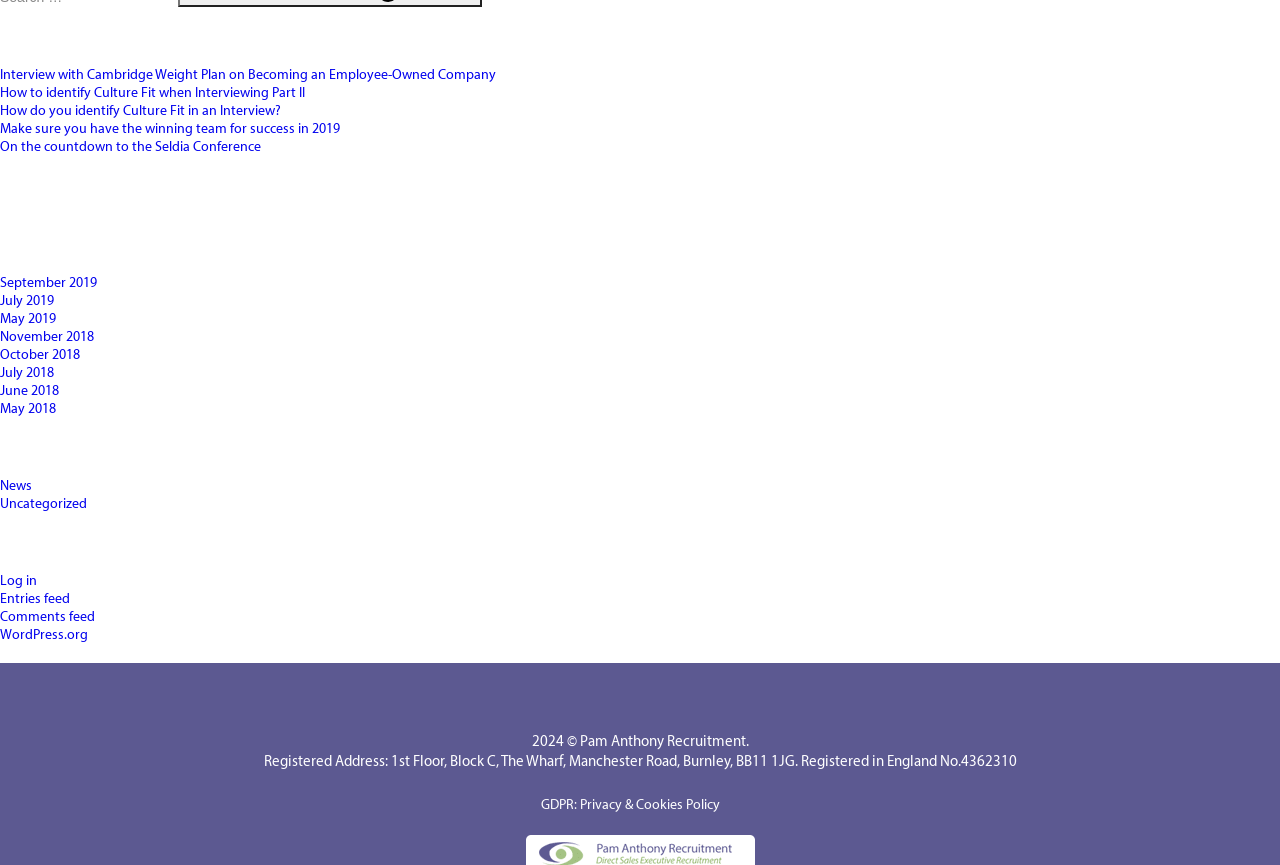Identify the bounding box coordinates for the region of the element that should be clicked to carry out the instruction: "Log in to the website". The bounding box coordinates should be four float numbers between 0 and 1, i.e., [left, top, right, bottom].

[0.0, 0.664, 0.029, 0.681]